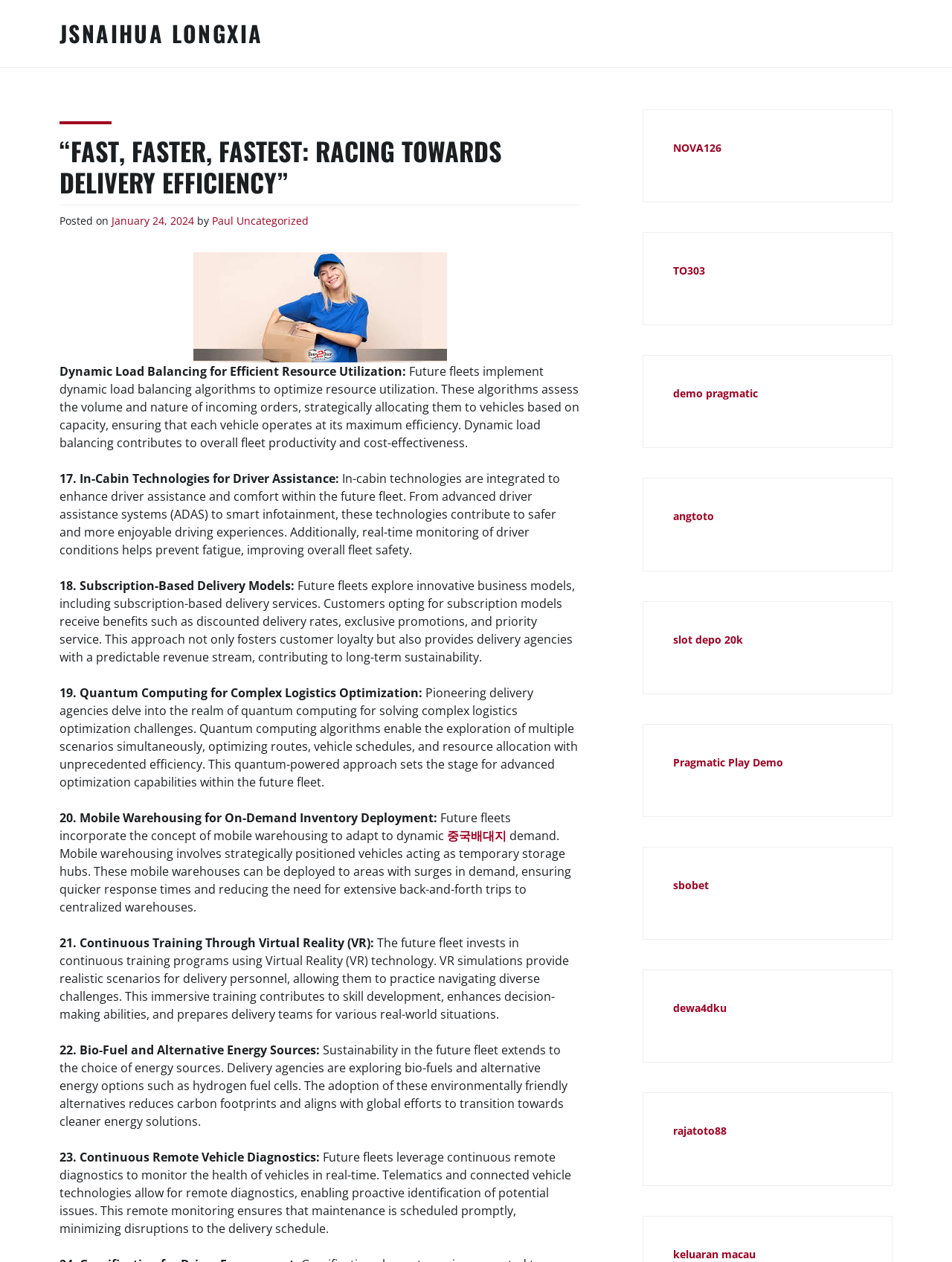Determine the bounding box coordinates of the area to click in order to meet this instruction: "Toggle Law Studies".

None